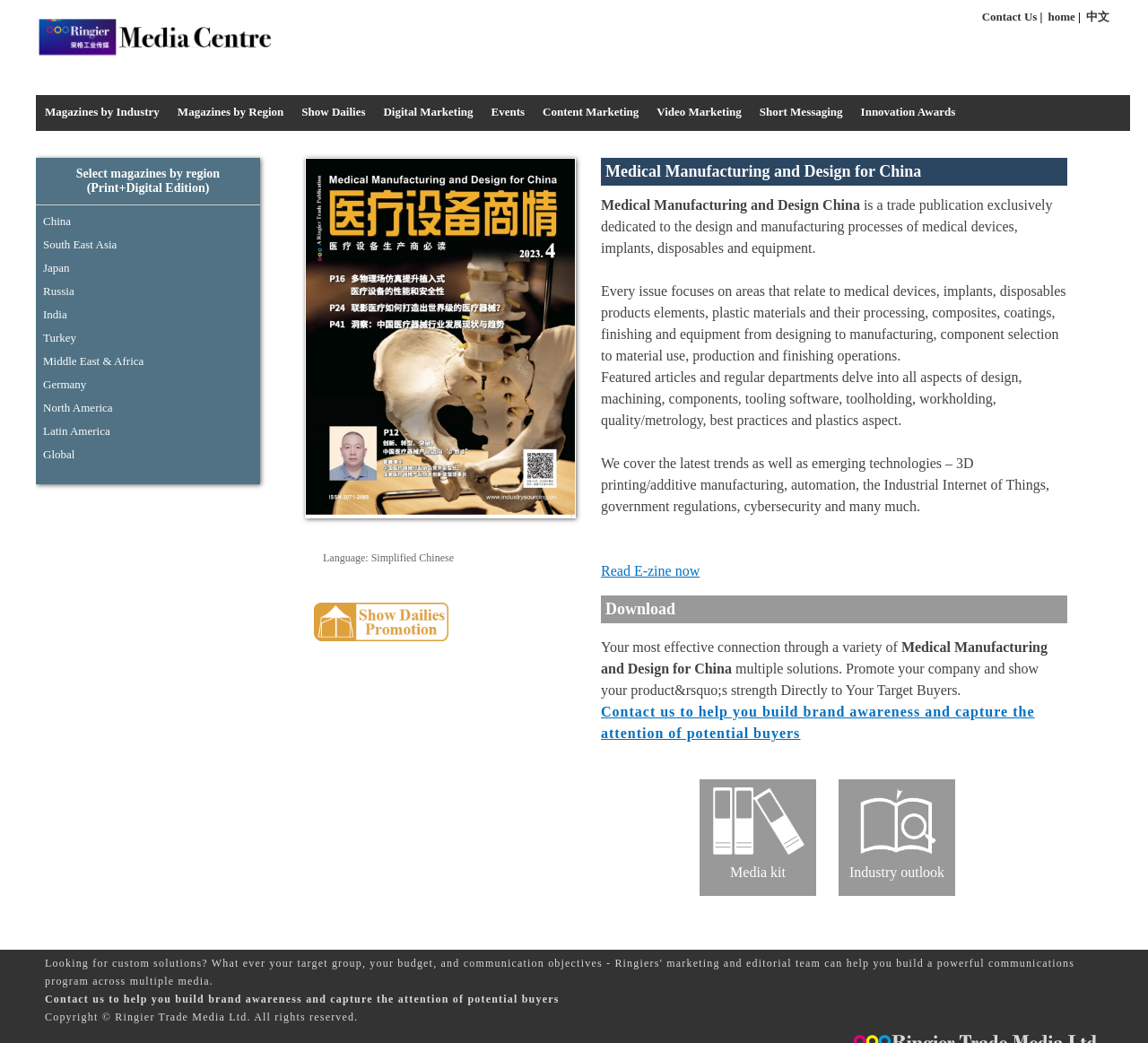Find the bounding box coordinates of the area that needs to be clicked in order to achieve the following instruction: "Go to the Fashion page". The coordinates should be specified as four float numbers between 0 and 1, i.e., [left, top, right, bottom].

None